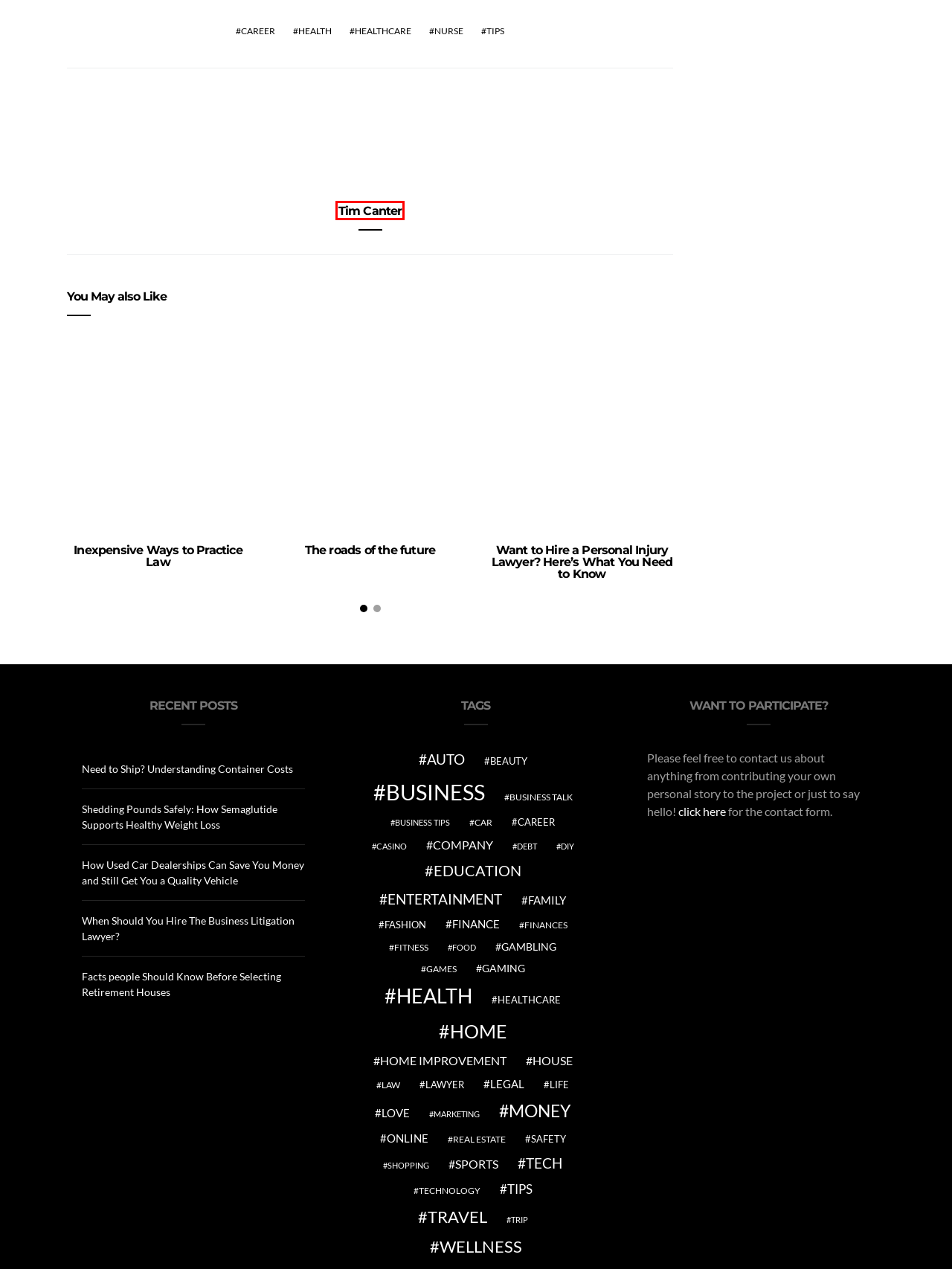You have a screenshot of a webpage with a red bounding box around an element. Select the webpage description that best matches the new webpage after clicking the element within the red bounding box. Here are the descriptions:
A. nurse Archives - All Consuming
B. DIY / Home Improvement Archives - All Consuming
C. Want to Hire a Personal Injury Lawyer? Here’s What You Need to Know - All Consuming
D. Inexpensive Ways to Practice Law - All Consuming
E. The roads of the future - All Consuming
F. Law Archives - All Consuming
G. Tim Canter, Author at All Consuming
H. WHY PUBLIC RELATIONS IS A TRANSFORMING CAREER PATH? - All Consuming

G